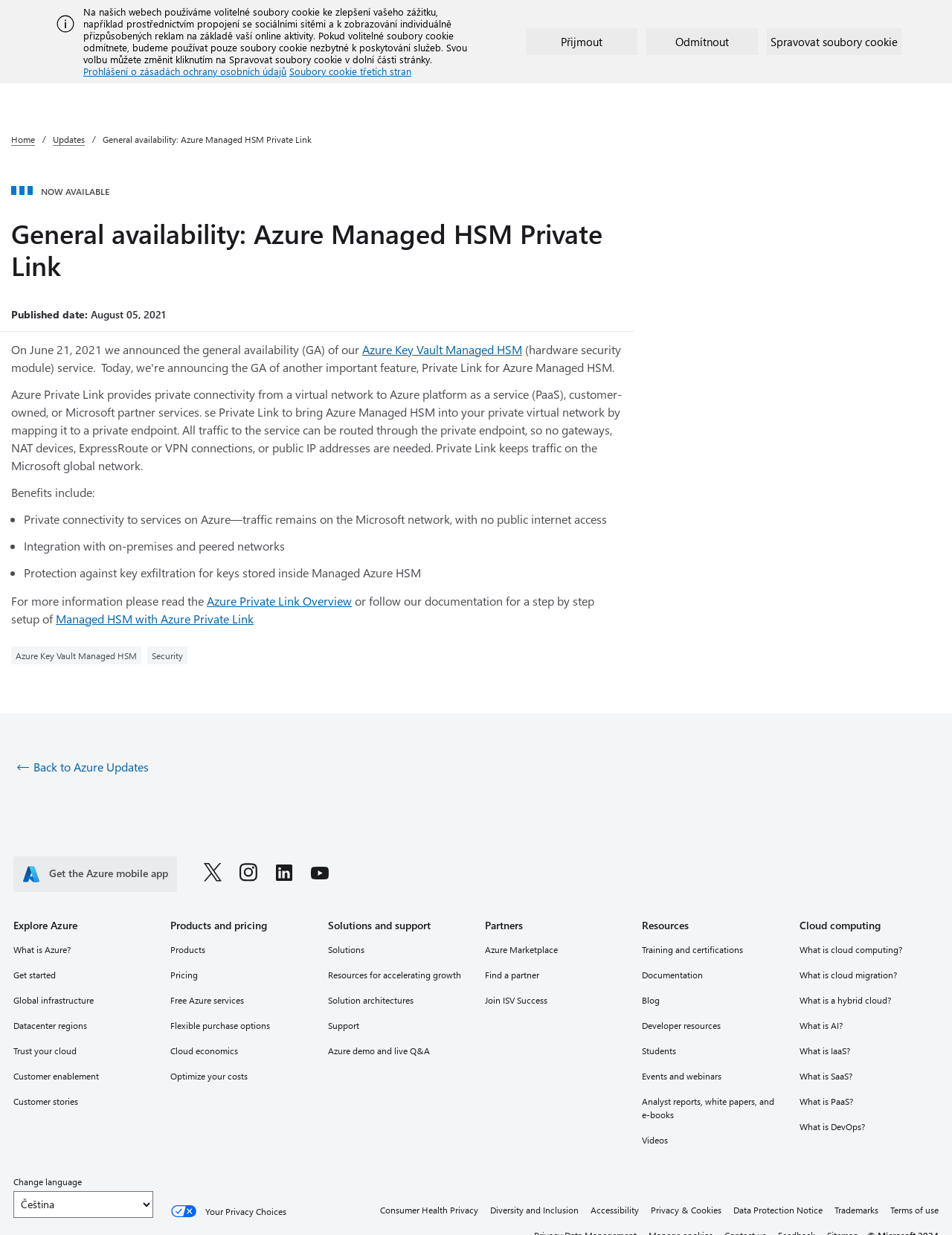Please find the bounding box coordinates of the element that you should click to achieve the following instruction: "Search for something on Azure". The coordinates should be presented as four float numbers between 0 and 1: [left, top, right, bottom].

[0.588, 0.045, 0.682, 0.064]